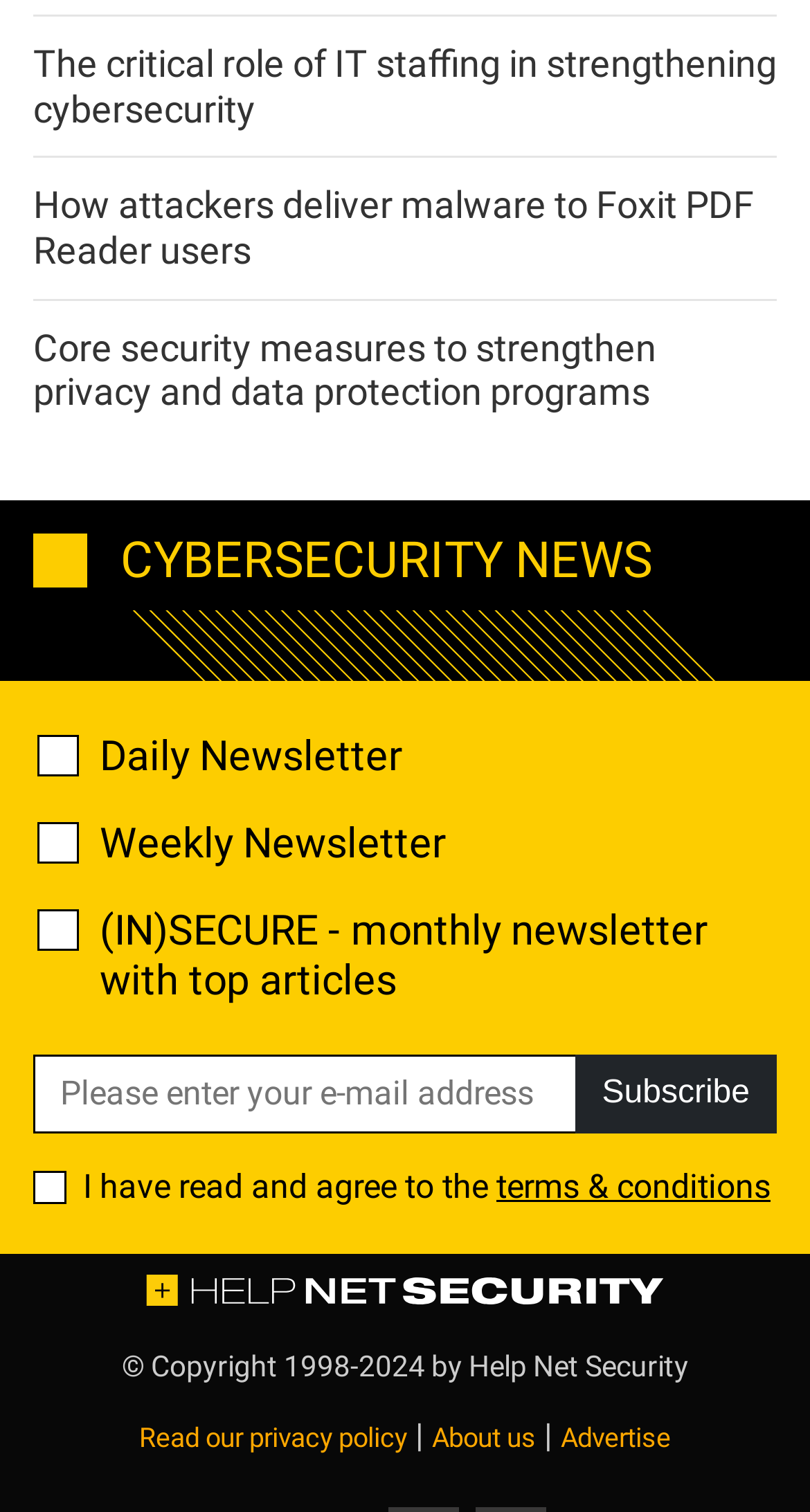Kindly determine the bounding box coordinates for the clickable area to achieve the given instruction: "Subscribe to the newsletter".

[0.71, 0.698, 0.959, 0.75]